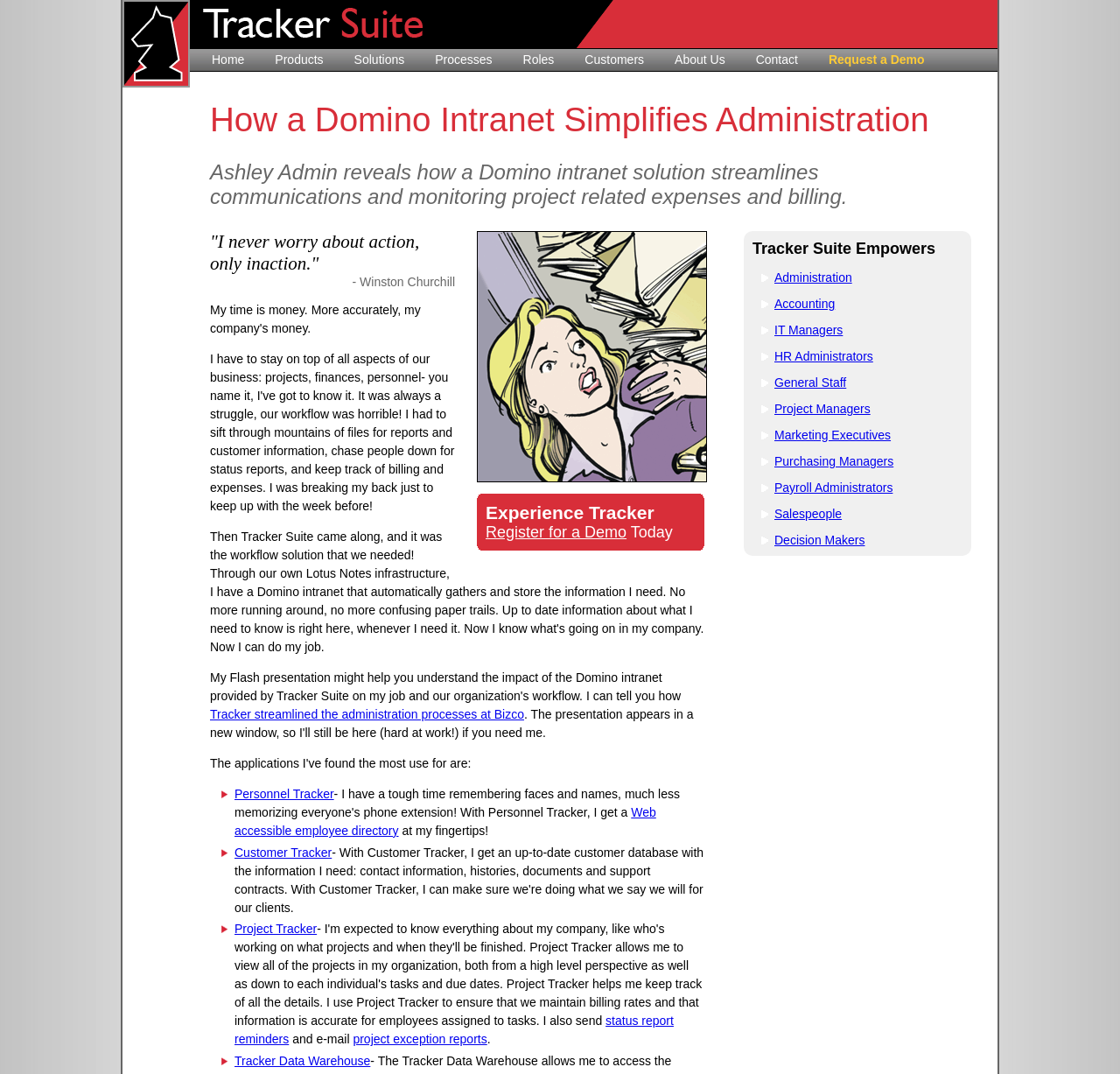Identify the coordinates of the bounding box for the element that must be clicked to accomplish the instruction: "Explore the features of Project Tracker".

[0.209, 0.858, 0.283, 0.871]